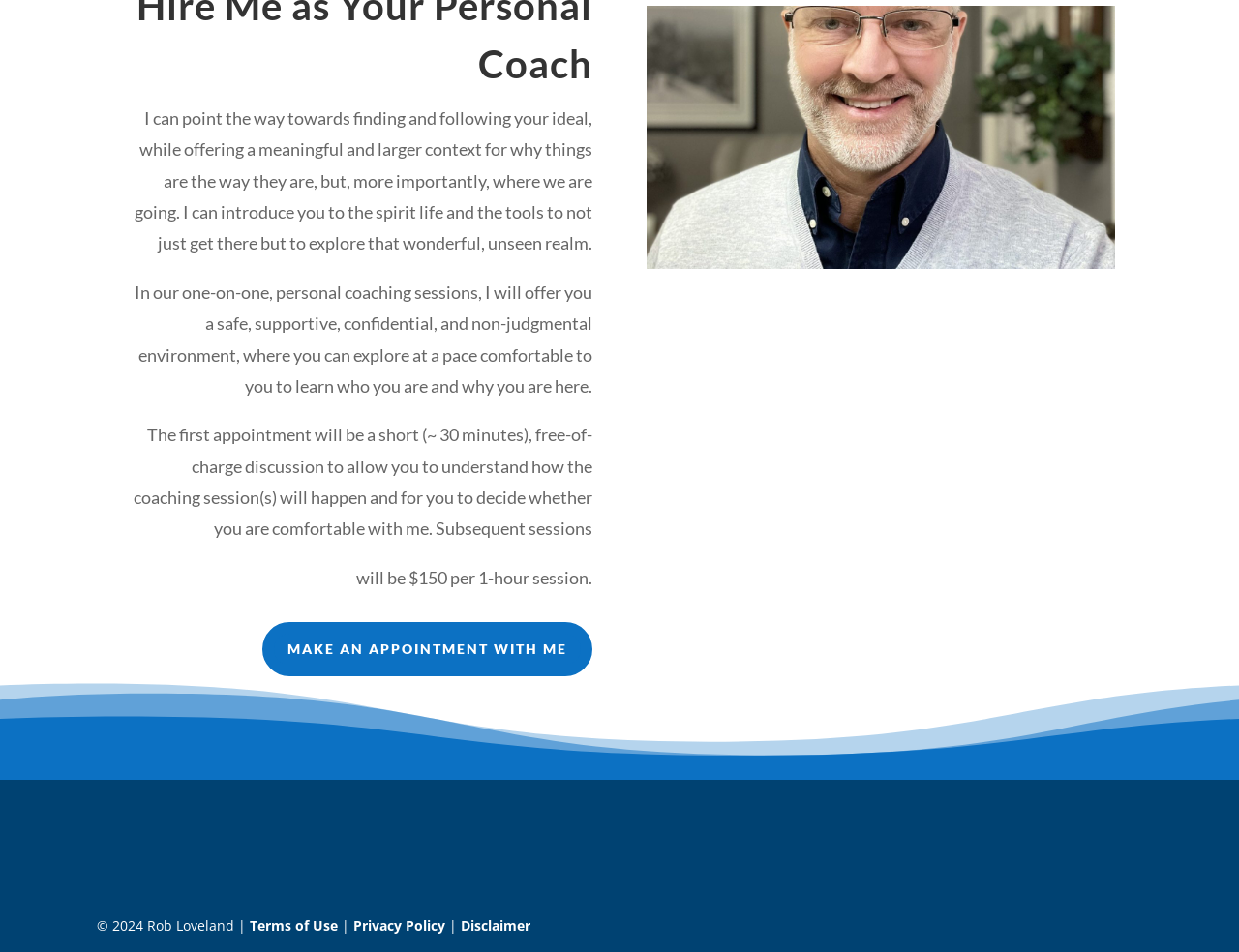For the element described, predict the bounding box coordinates as (top-left x, top-left y, bottom-right x, bottom-right y). All values should be between 0 and 1. Element description: Privacy Policy

[0.285, 0.963, 0.359, 0.982]